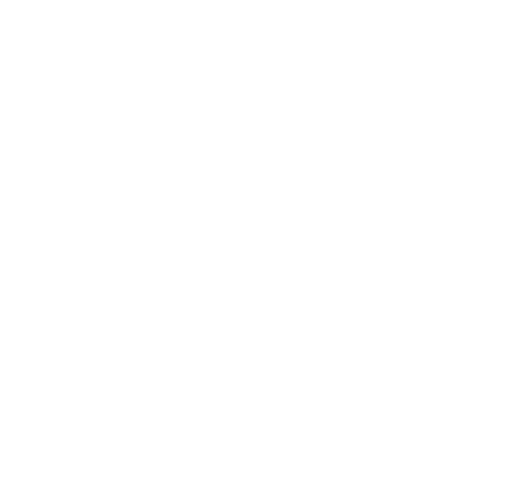Describe all significant details and elements found in the image.

The image prominently features the logo of "CrownSoft" associated with their range of software solutions. Emphasizing their offerings, this graphic aligns with the brand's focus on providing various account filters for platforms like WhatsApp, Facebook, Instagram, and Telegram. The context suggests that these tools are designed to aid users in efficiently managing their accounts and enhancing their marketing strategies by quickly generating leads and interacting with potential customers. This compelling visual identity underlines CrownSoft's commitment to innovation in the digital marketing landscape.